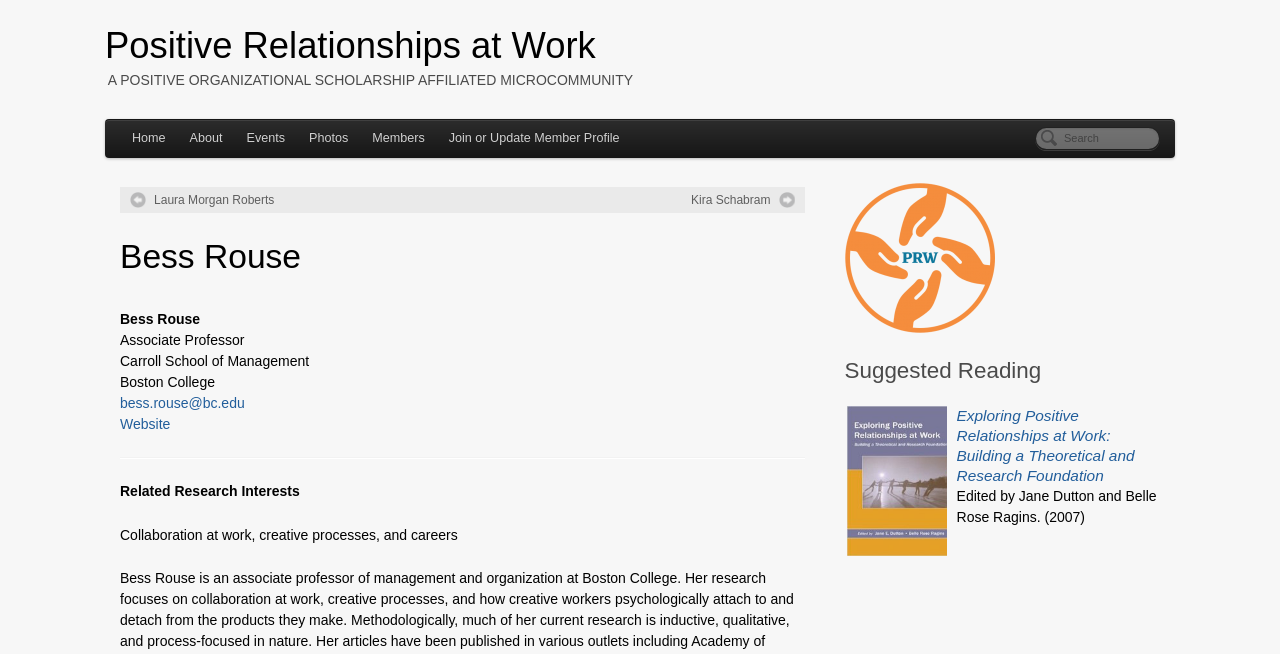What is the name of the school where Bess Rouse works?
Please provide a single word or phrase in response based on the screenshot.

Carroll School of Management